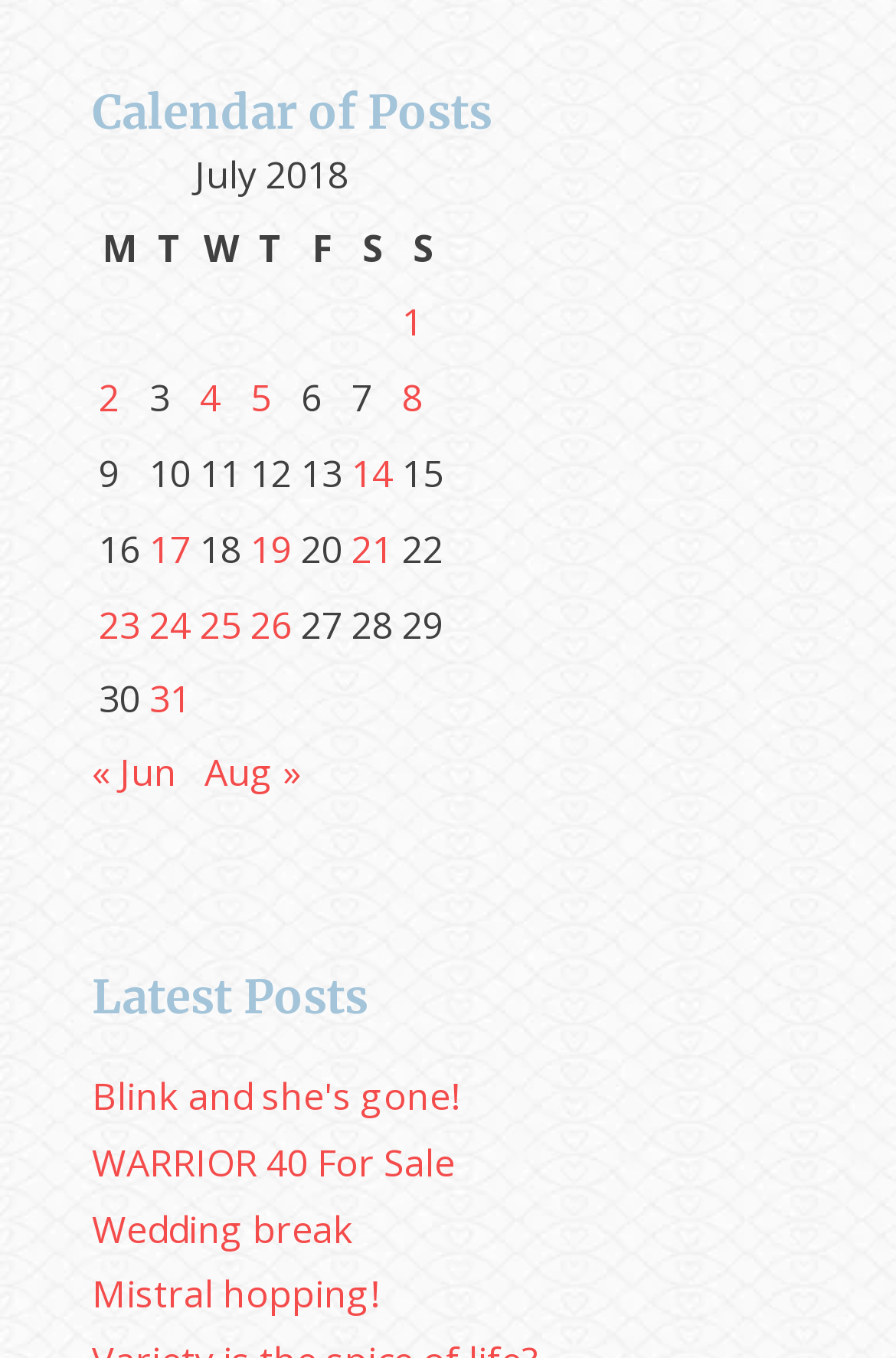Identify the bounding box coordinates of the clickable section necessary to follow the following instruction: "View posts published on July 14, 2018". The coordinates should be presented as four float numbers from 0 to 1, i.e., [left, top, right, bottom].

[0.392, 0.33, 0.438, 0.367]